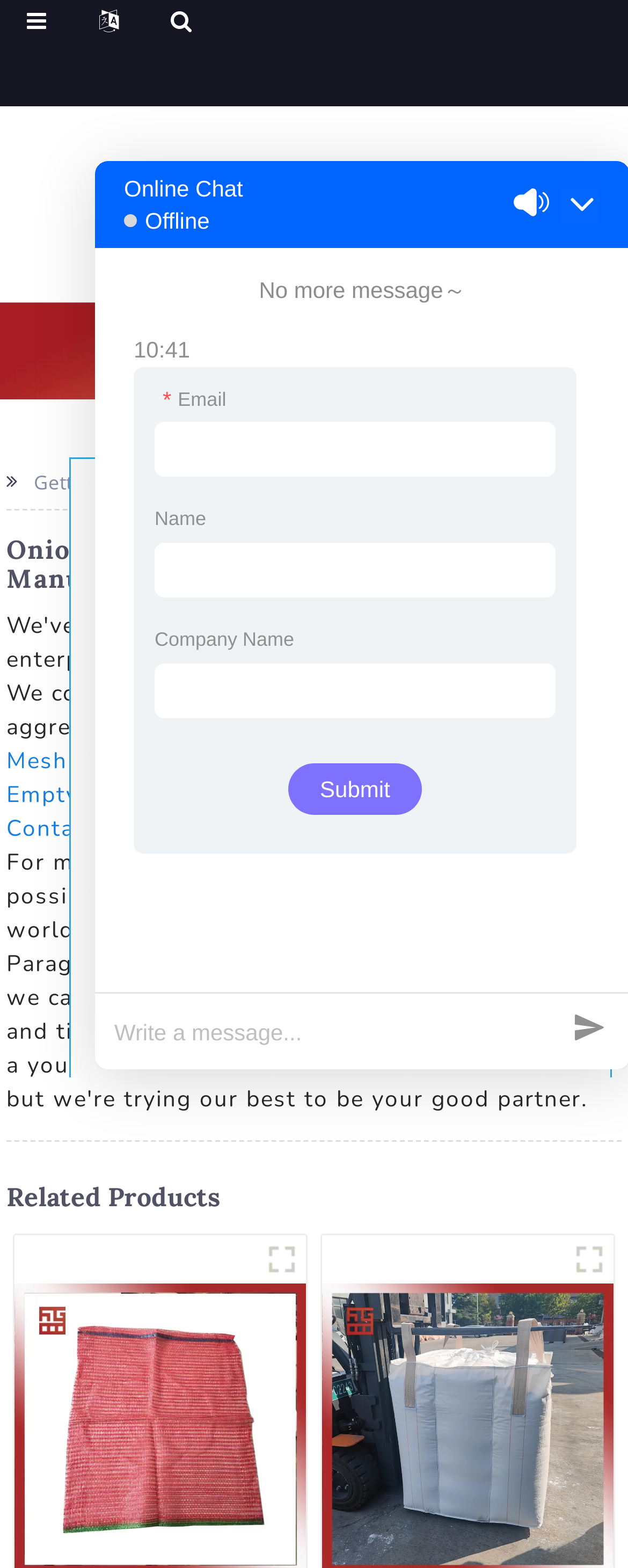Using the webpage screenshot, locate the HTML element that fits the following description and provide its bounding box: "title="850KG Tapioca Starch/Cassava Starch Bag"".

[0.513, 0.902, 0.977, 0.919]